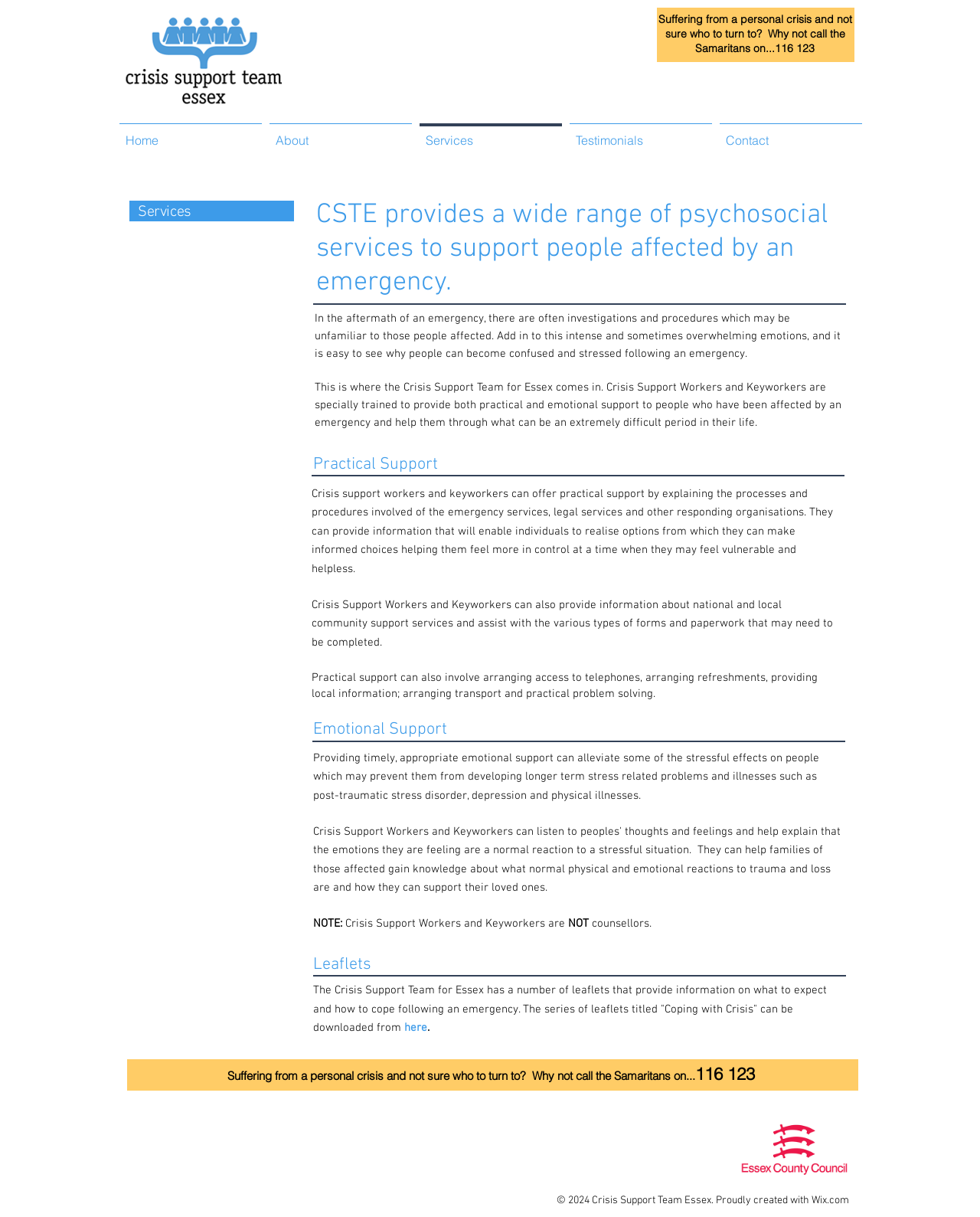What is the name of the organization that created the webpage?
Please answer the question with a single word or phrase, referencing the image.

Crisis Support Team Essex